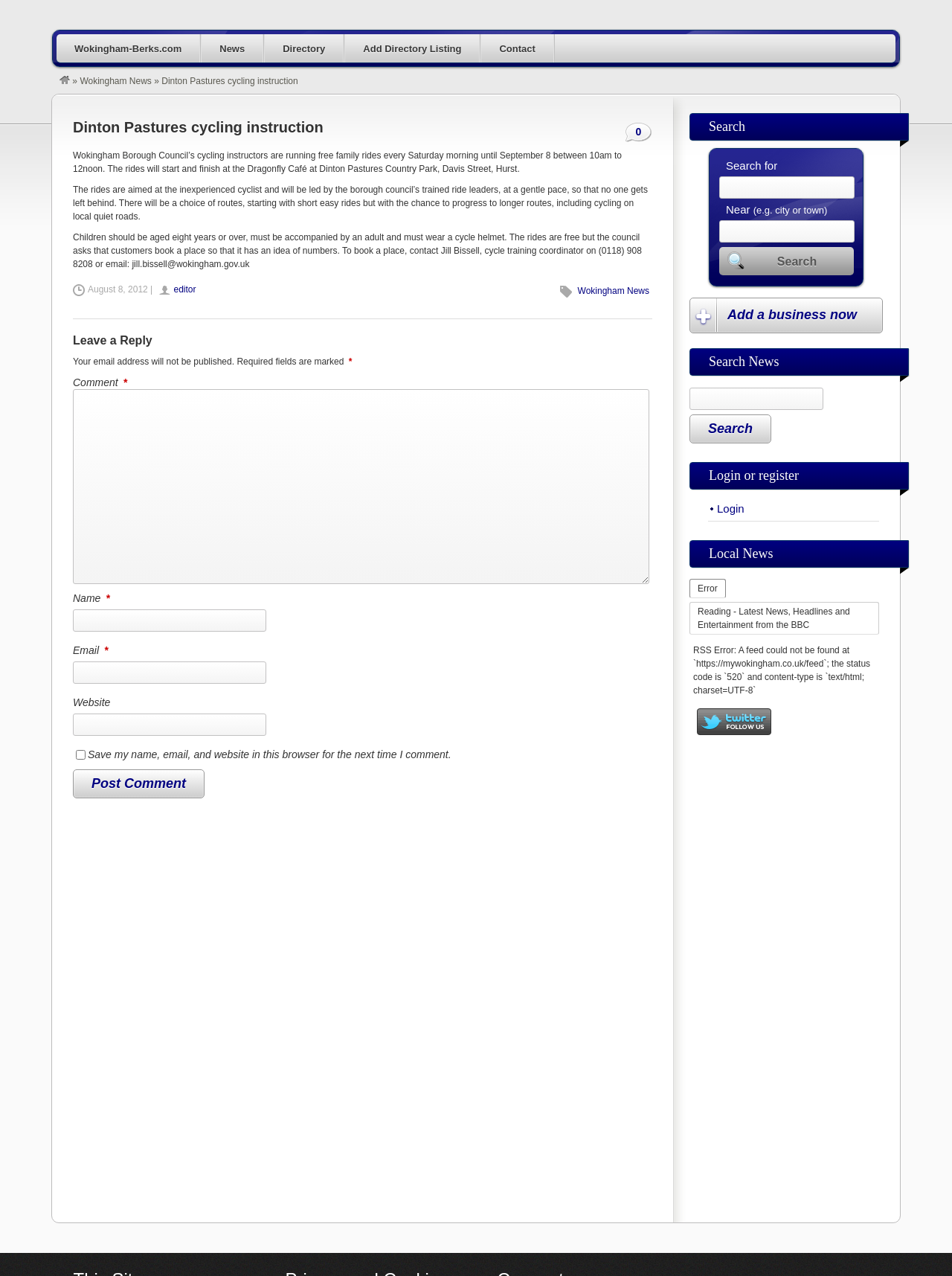Determine the bounding box coordinates of the area to click in order to meet this instruction: "Click on the 'Add a business now' link".

[0.725, 0.234, 0.927, 0.26]